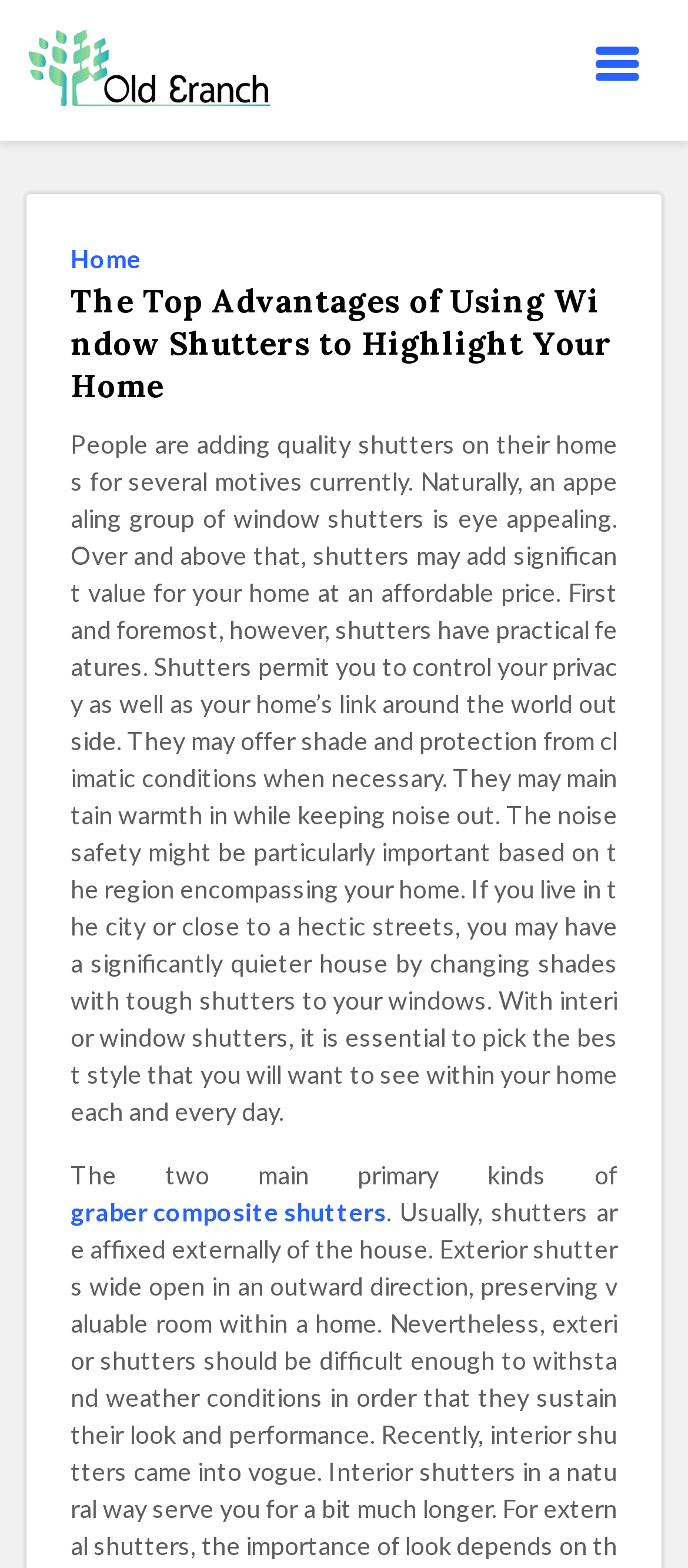Identify the first-level heading on the webpage and generate its text content.

The Top Advantages of Using Window Shutters to Highlight Your Home